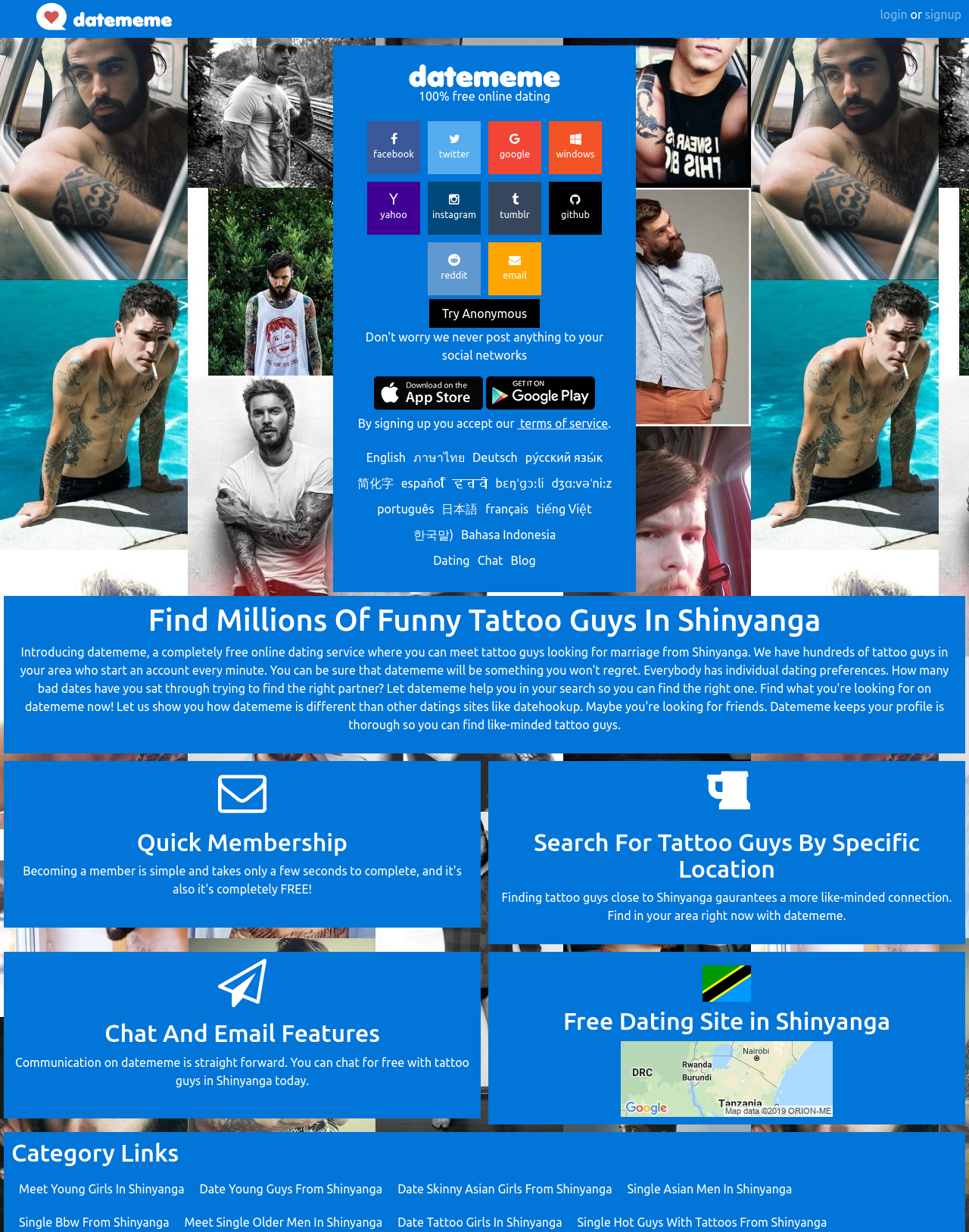Please determine the bounding box coordinates of the clickable area required to carry out the following instruction: "view category links". The coordinates must be four float numbers between 0 and 1, represented as [left, top, right, bottom].

[0.012, 0.925, 0.988, 0.946]